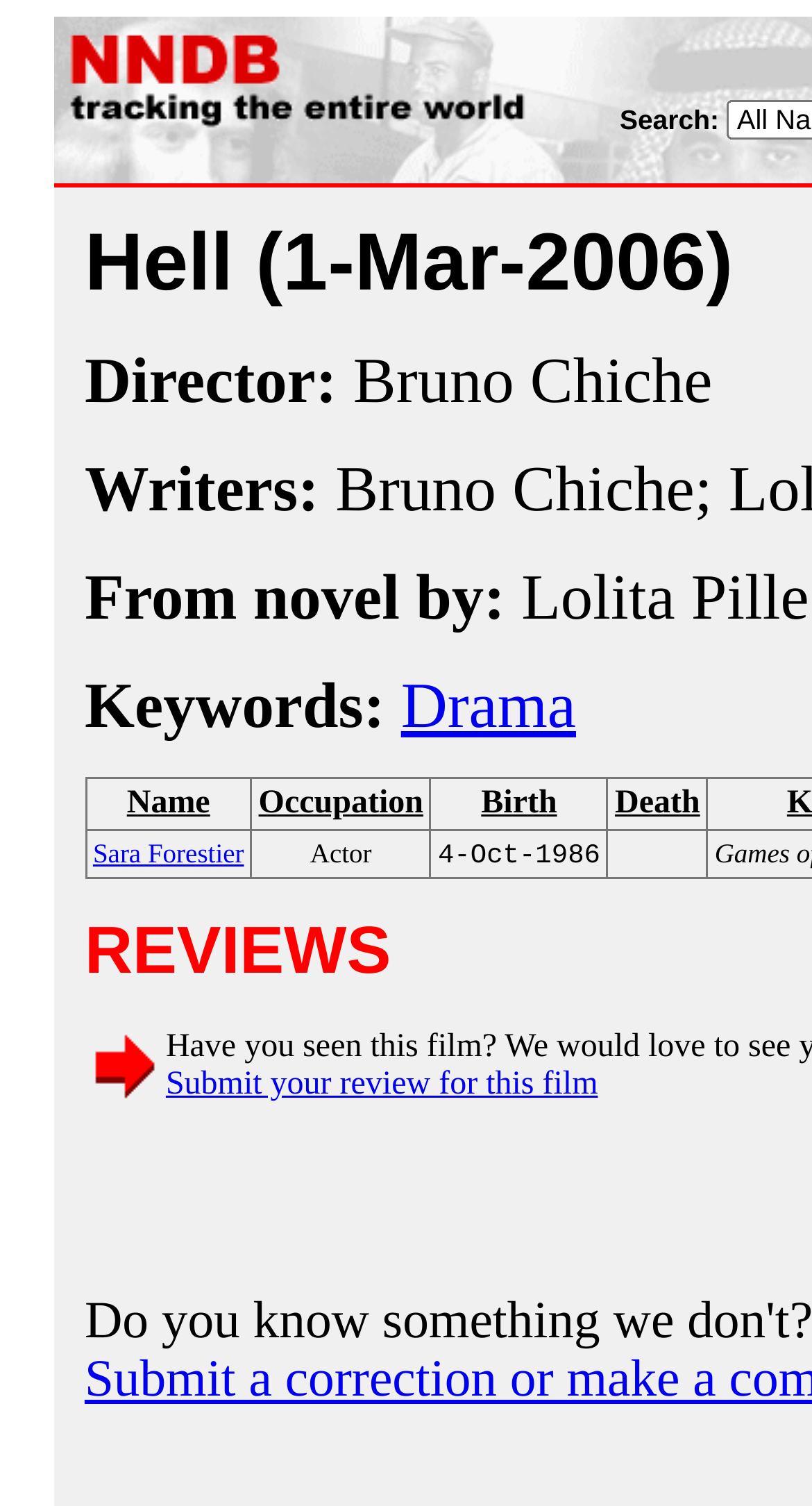What is the birthdate of Sara Forestier?
Answer the question in as much detail as possible.

By looking at the table, I found the name 'Sara Forestier' in the 'Name' column, and the corresponding birthdate is '4-Oct-1986' in the 'Birth' column.